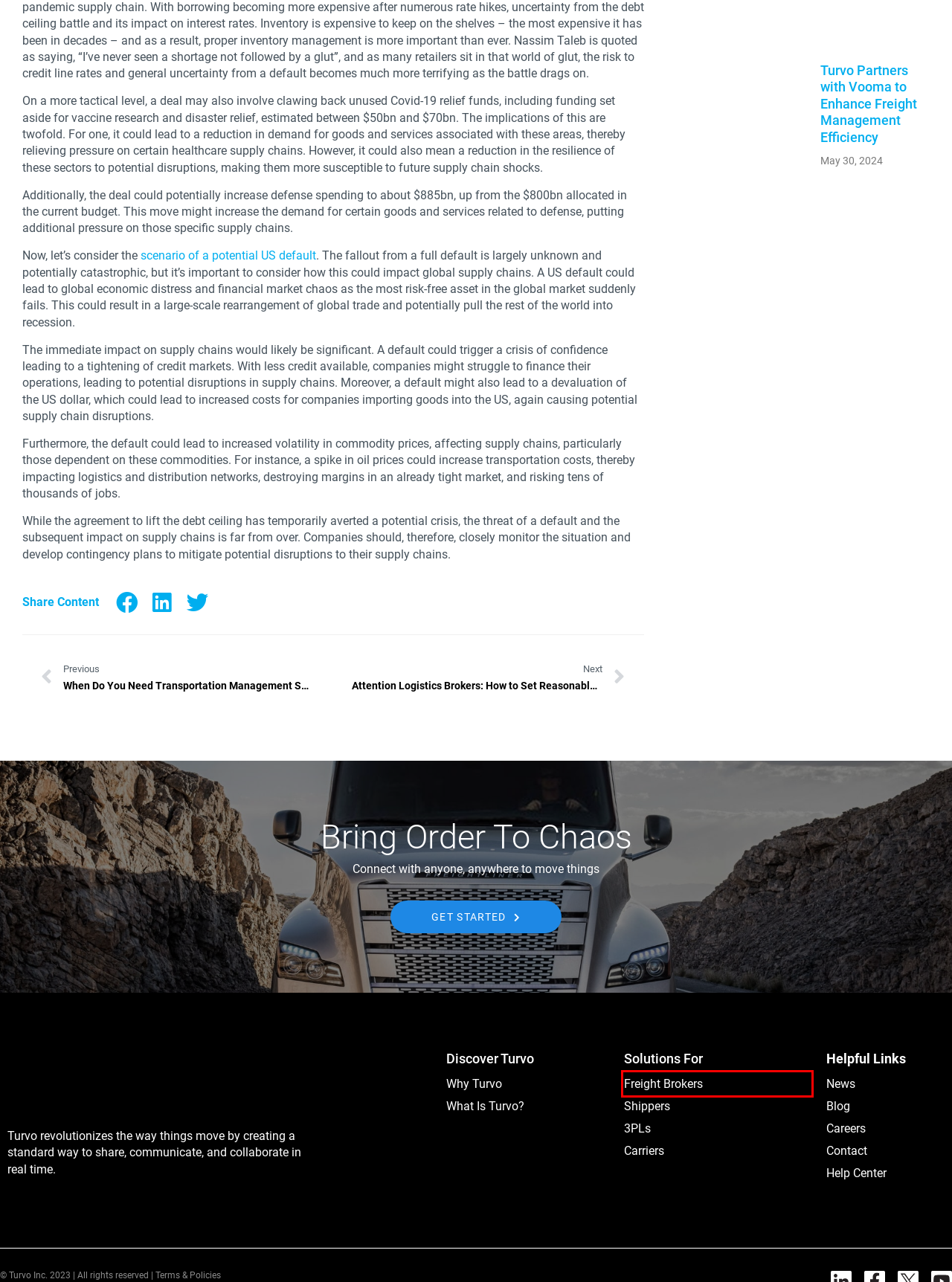Given a screenshot of a webpage with a red bounding box around an element, choose the most appropriate webpage description for the new page displayed after clicking the element within the bounding box. Here are the candidates:
A. Editorial Archives - Turvo
B. Shippers - Turvo
C. When Do You Need Transportation Management Software? - Turvo
D. What Is Turvo? - Turvo
E. Best TMS Freight Broker Software - Turvo
F. Attention Logistics Brokers: How to Set Reasonable Business Goals - Turvo
G. Turvo and Navix.io Announce Integration Partnership
H. Terms & Policies - Turvo

E